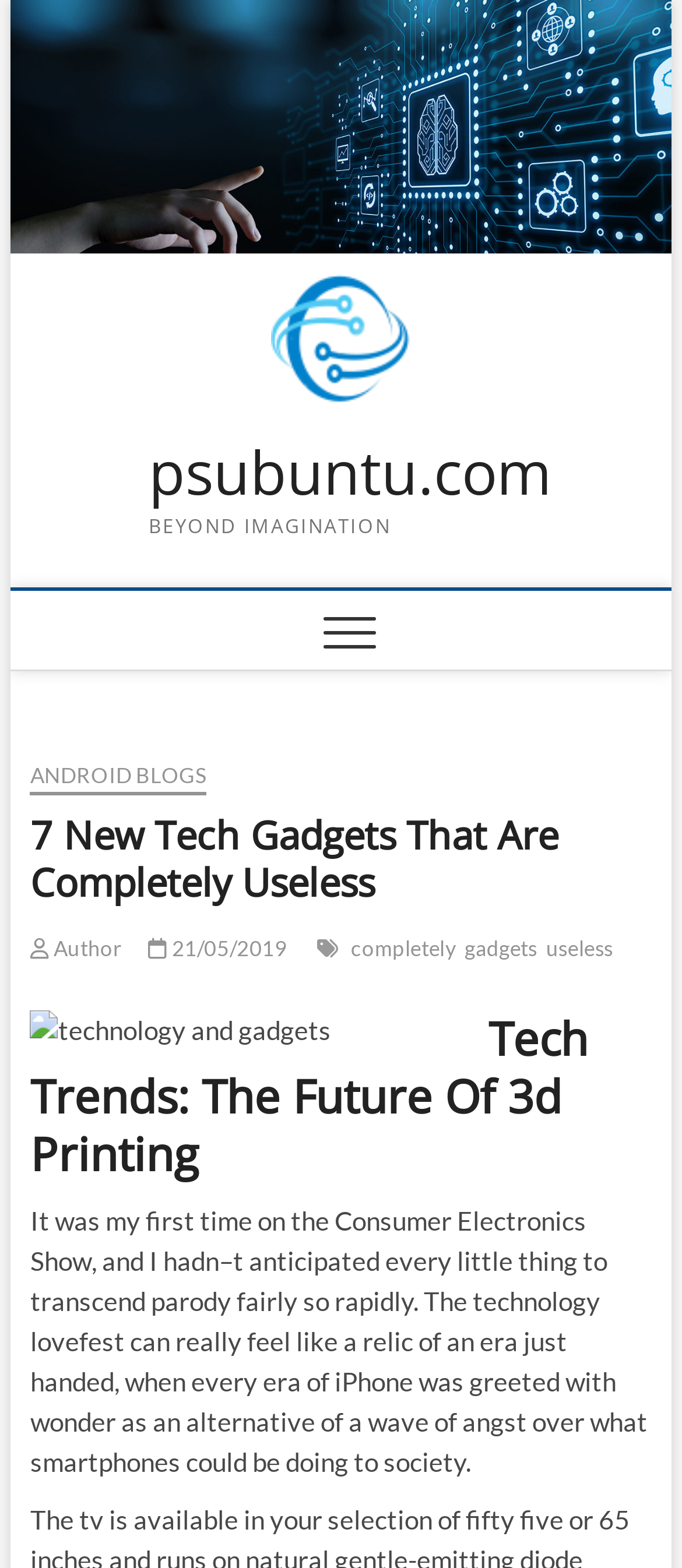Please find the bounding box for the UI element described by: "Contact Us".

None